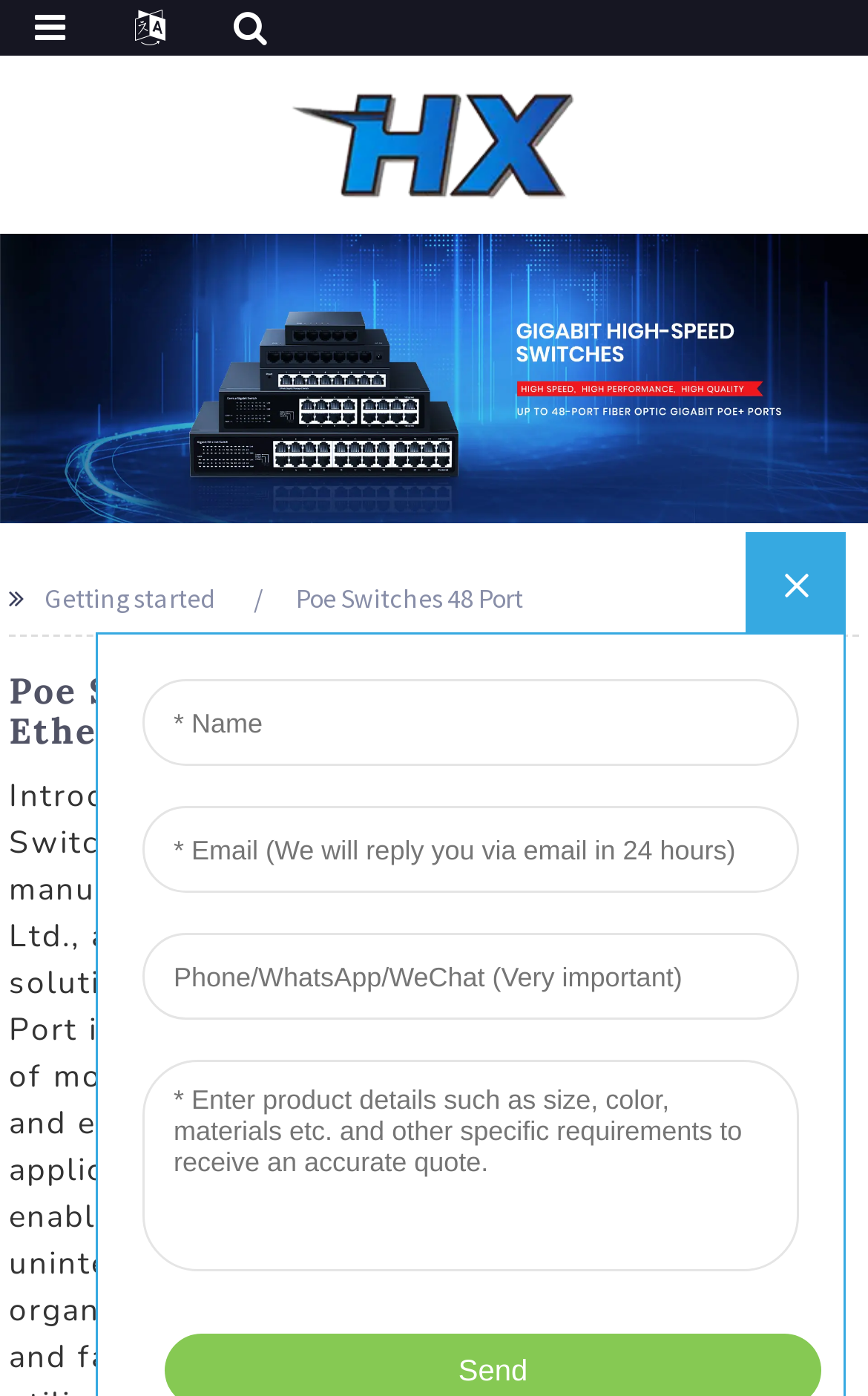Please identify the webpage's heading and generate its text content.

Poe Switches 48 Port: Efficient Power Over Ethernet Solutions For Your Network